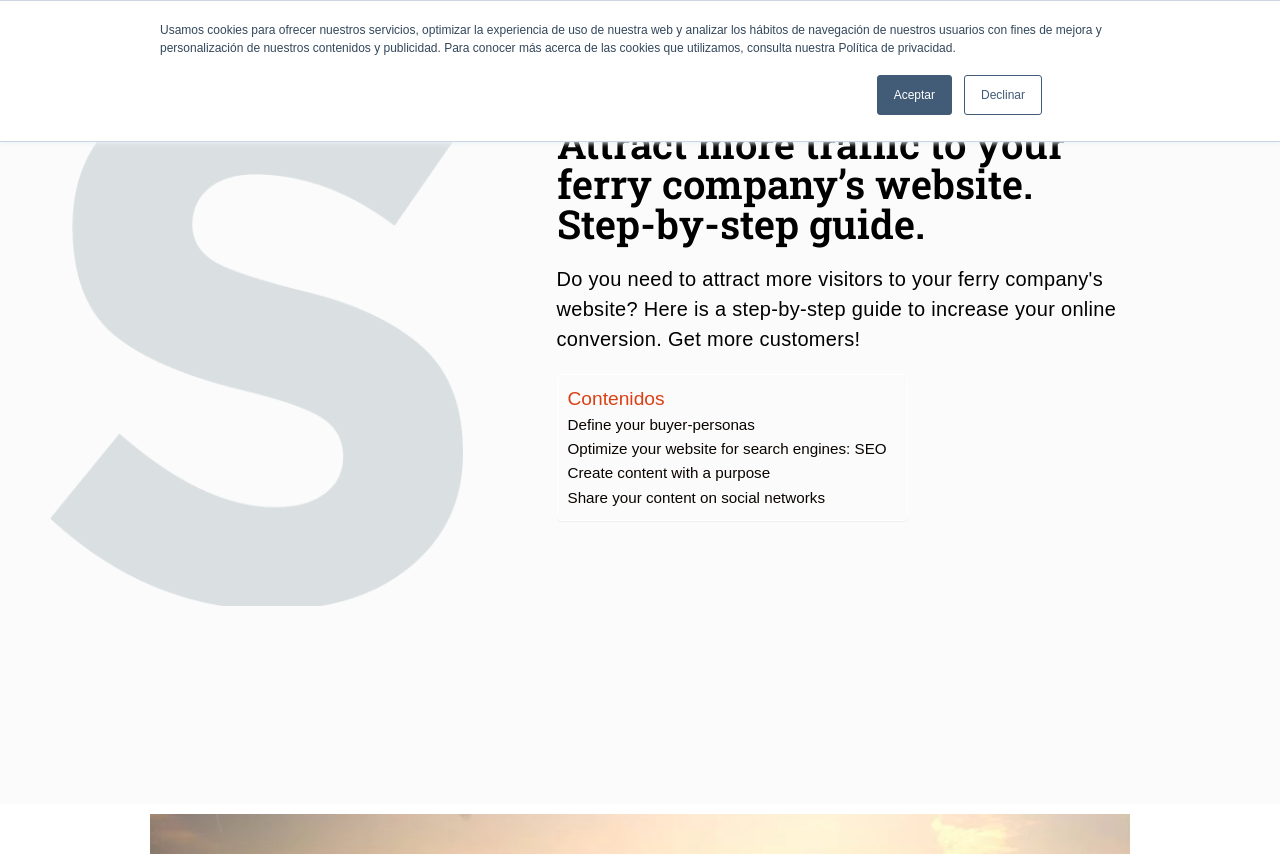From the webpage screenshot, identify the region described by Define your buyer-personas. Provide the bounding box coordinates as (top-left x, top-left y, bottom-right x, bottom-right y), with each value being a floating point number between 0 and 1.

[0.443, 0.483, 0.59, 0.512]